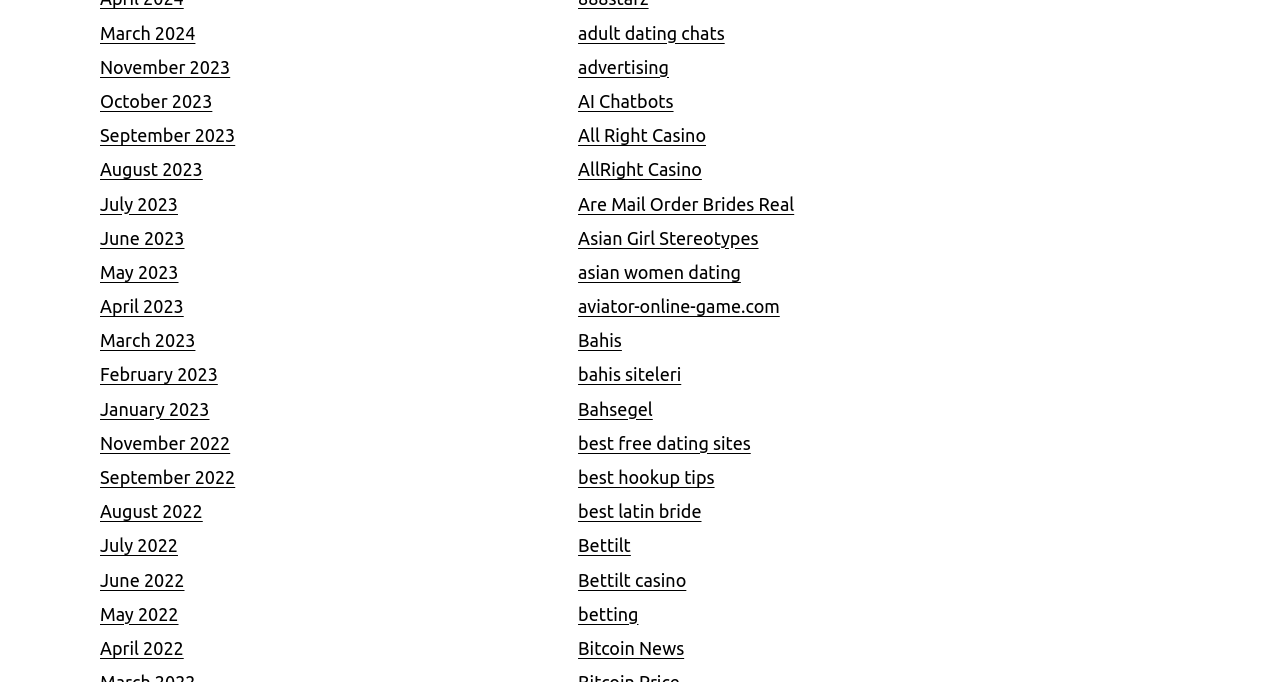What is the topic of the link at position [0.452, 0.033, 0.566, 0.062]?
By examining the image, provide a one-word or phrase answer.

adult dating chats